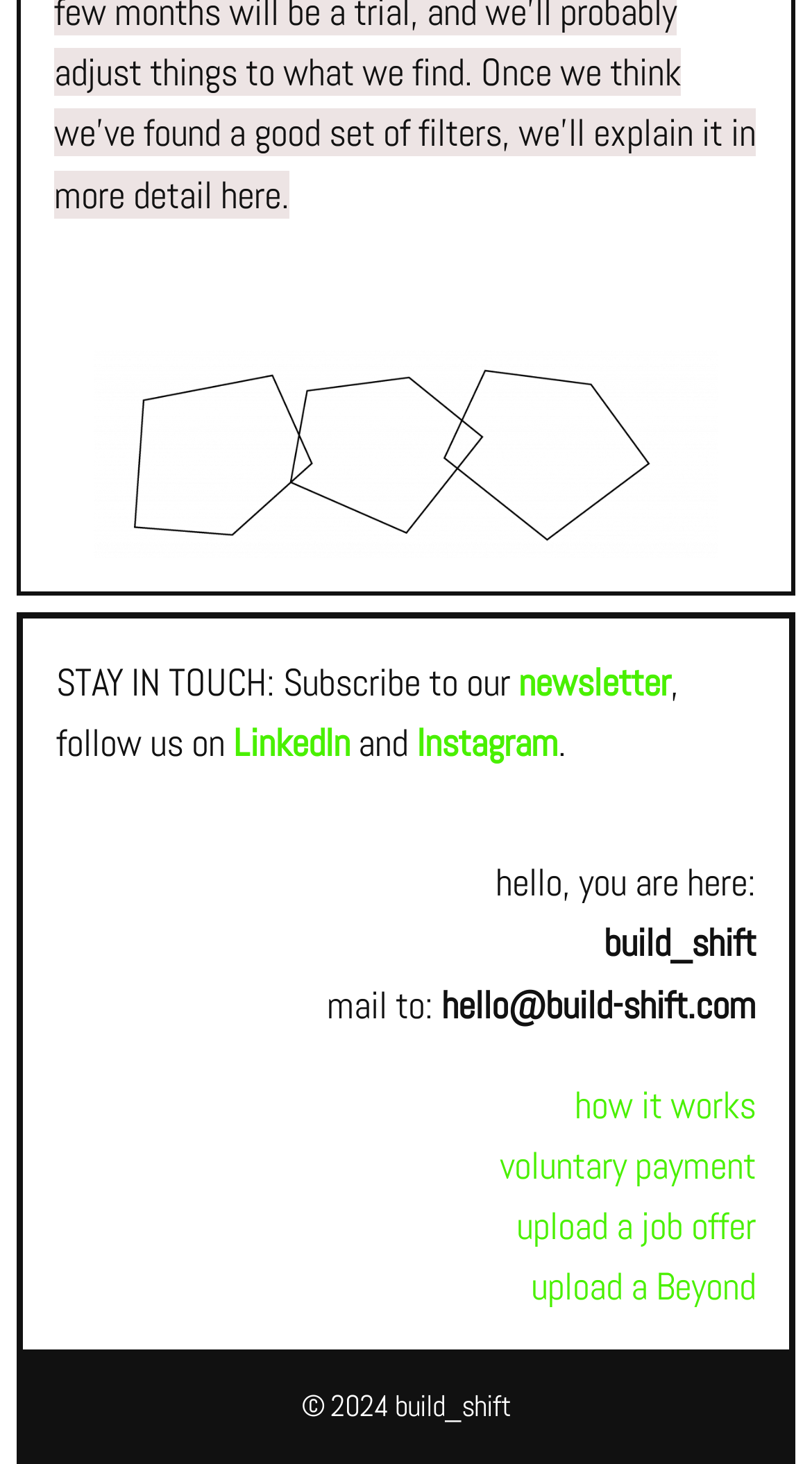What is the email address to contact?
Answer with a single word or phrase by referring to the visual content.

hello@build-shift.com